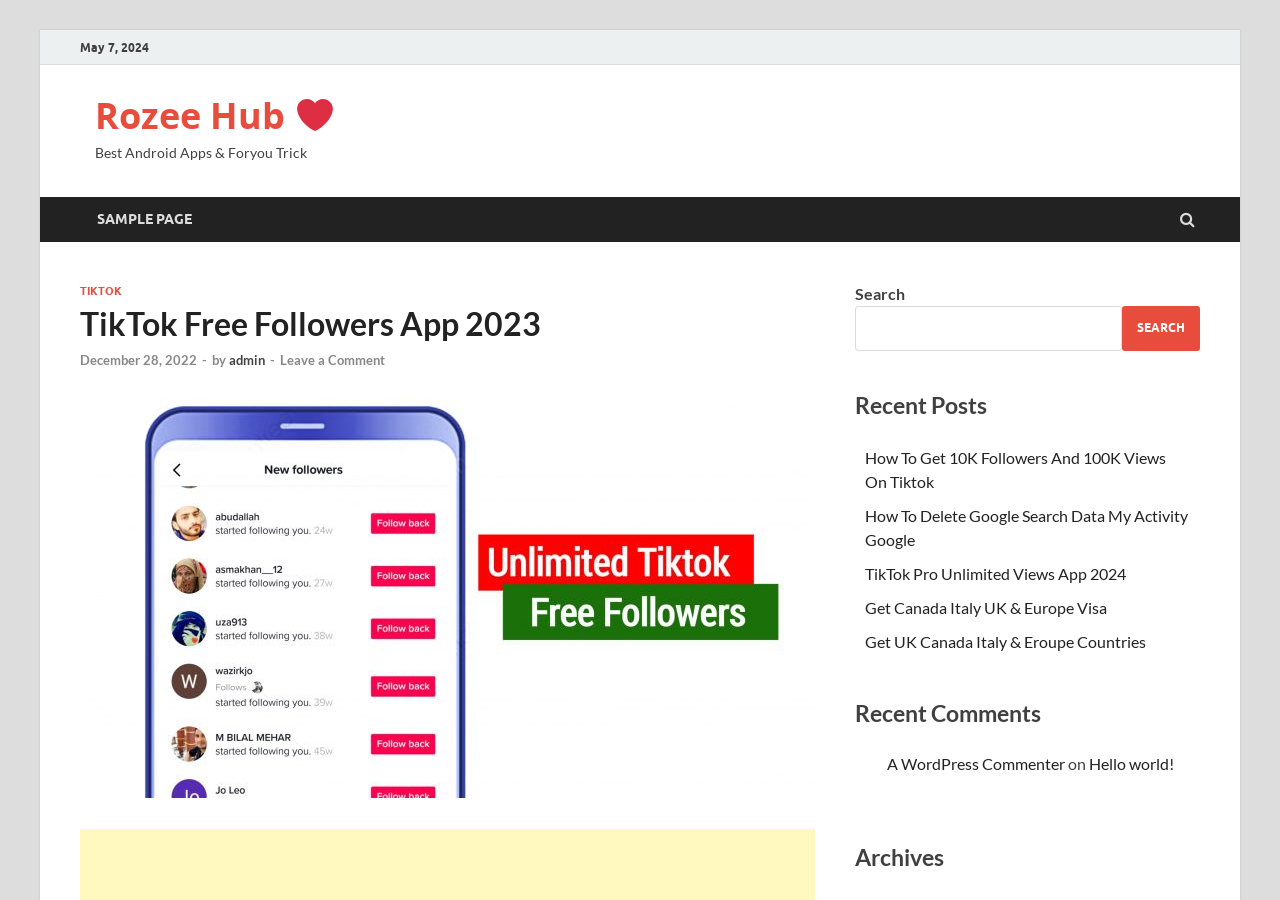Locate the bounding box coordinates of the segment that needs to be clicked to meet this instruction: "Leave a comment".

[0.219, 0.391, 0.301, 0.409]